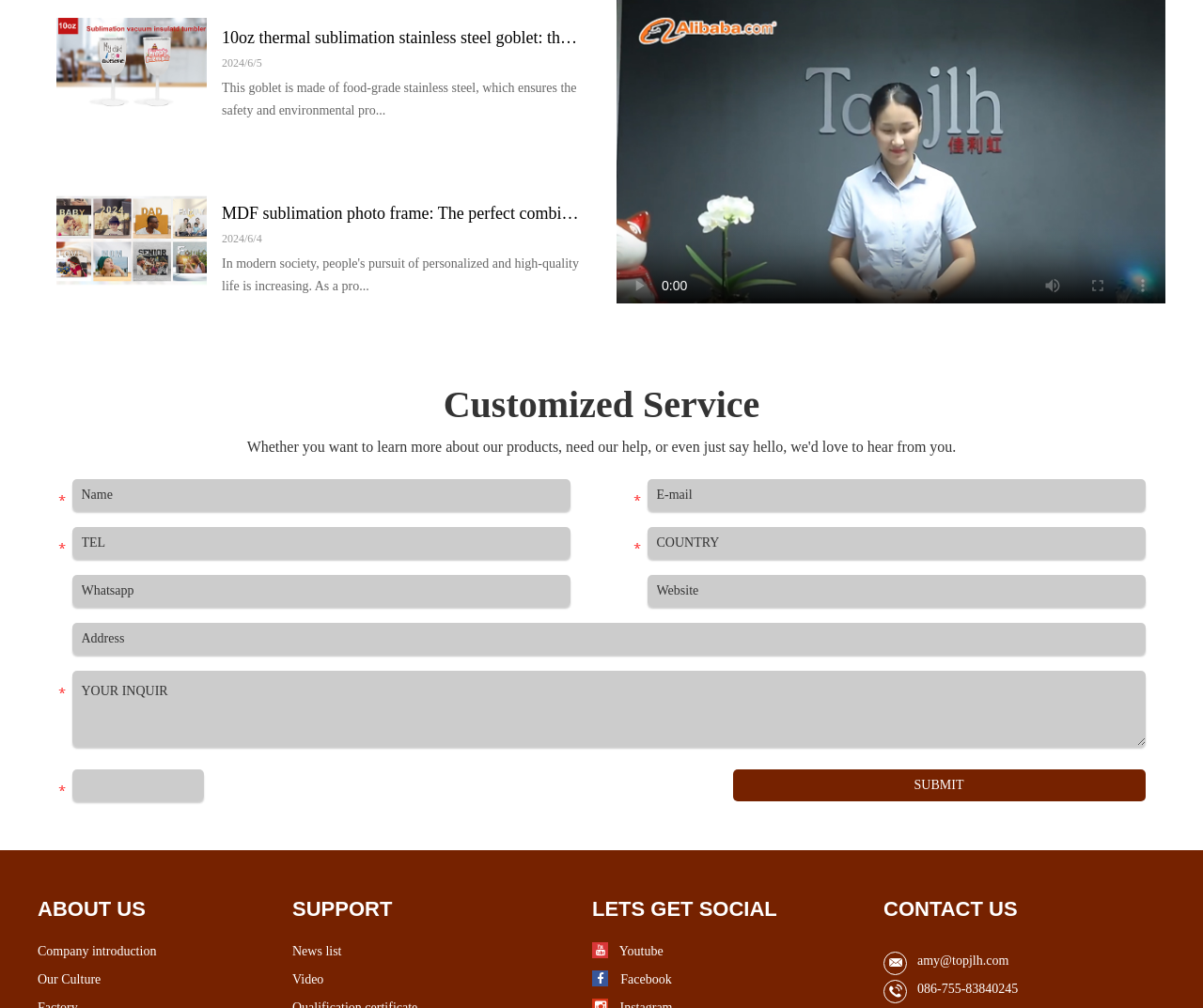What is the contact email address of the company?
Based on the image, give a one-word or short phrase answer.

amy@topjlh.com